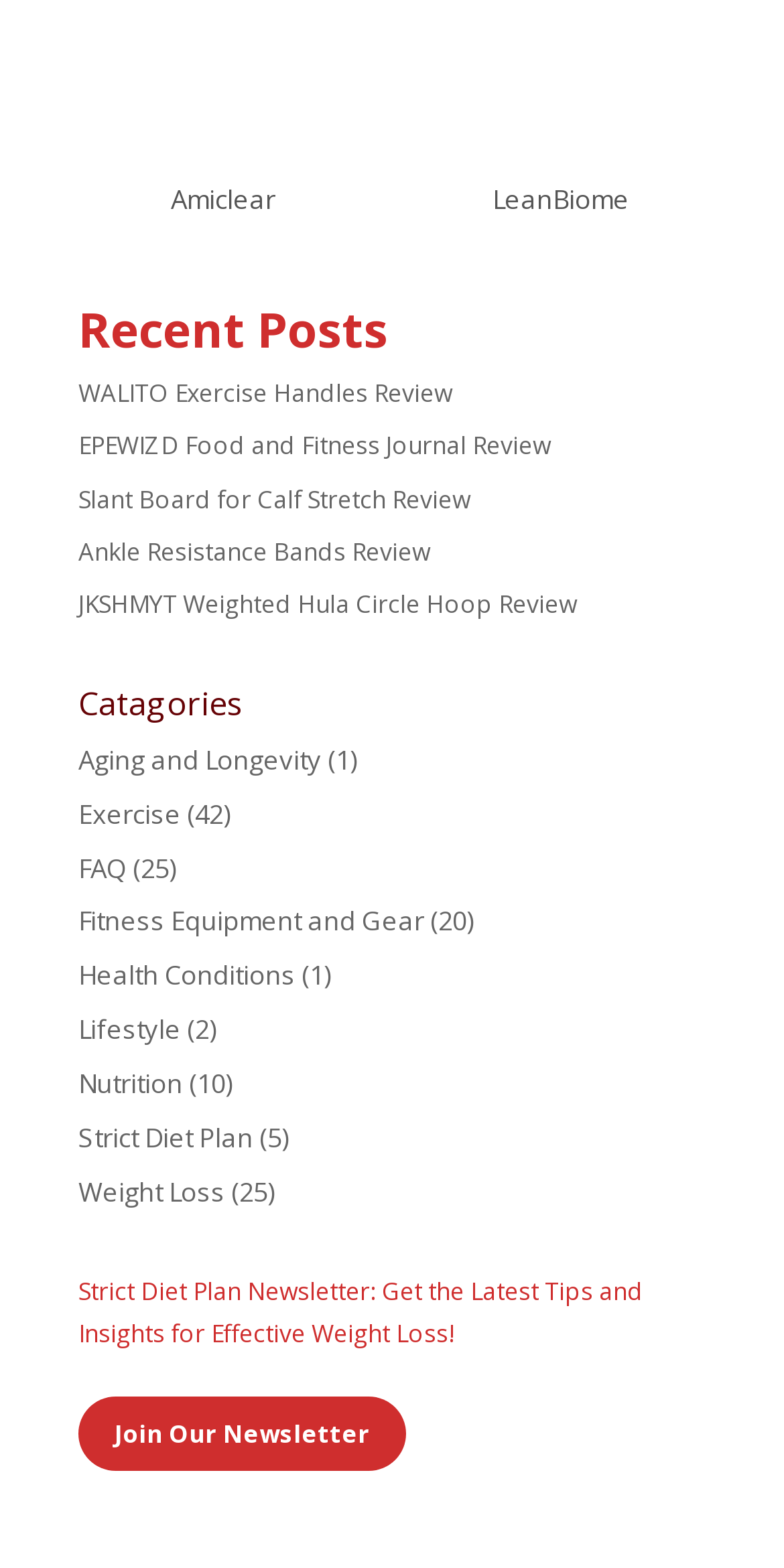Please locate the bounding box coordinates of the element that should be clicked to achieve the given instruction: "Browse Aging and Longevity category".

[0.1, 0.473, 0.41, 0.496]